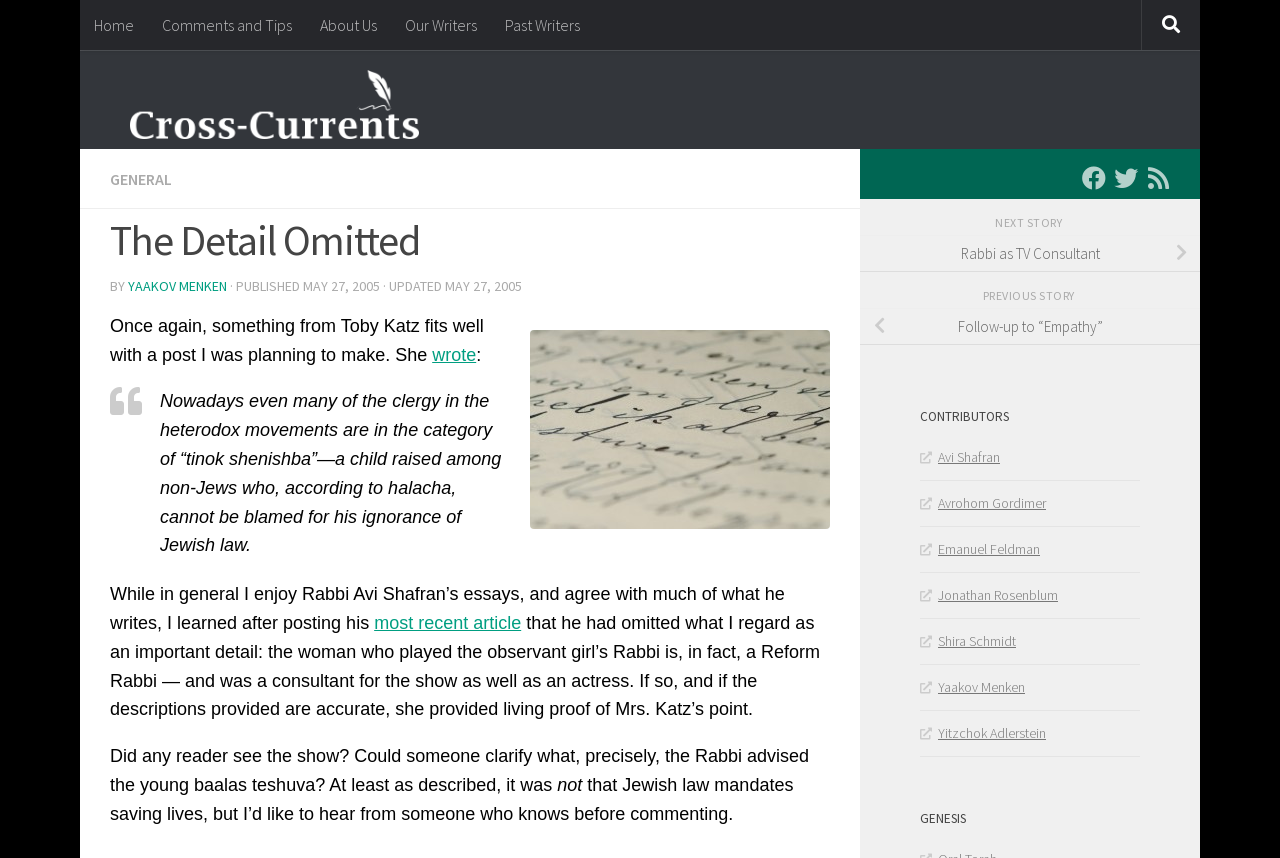Using the element description: "Follow-up to “Empathy”", determine the bounding box coordinates for the specified UI element. The coordinates should be four float numbers between 0 and 1, [left, top, right, bottom].

[0.672, 0.359, 0.938, 0.402]